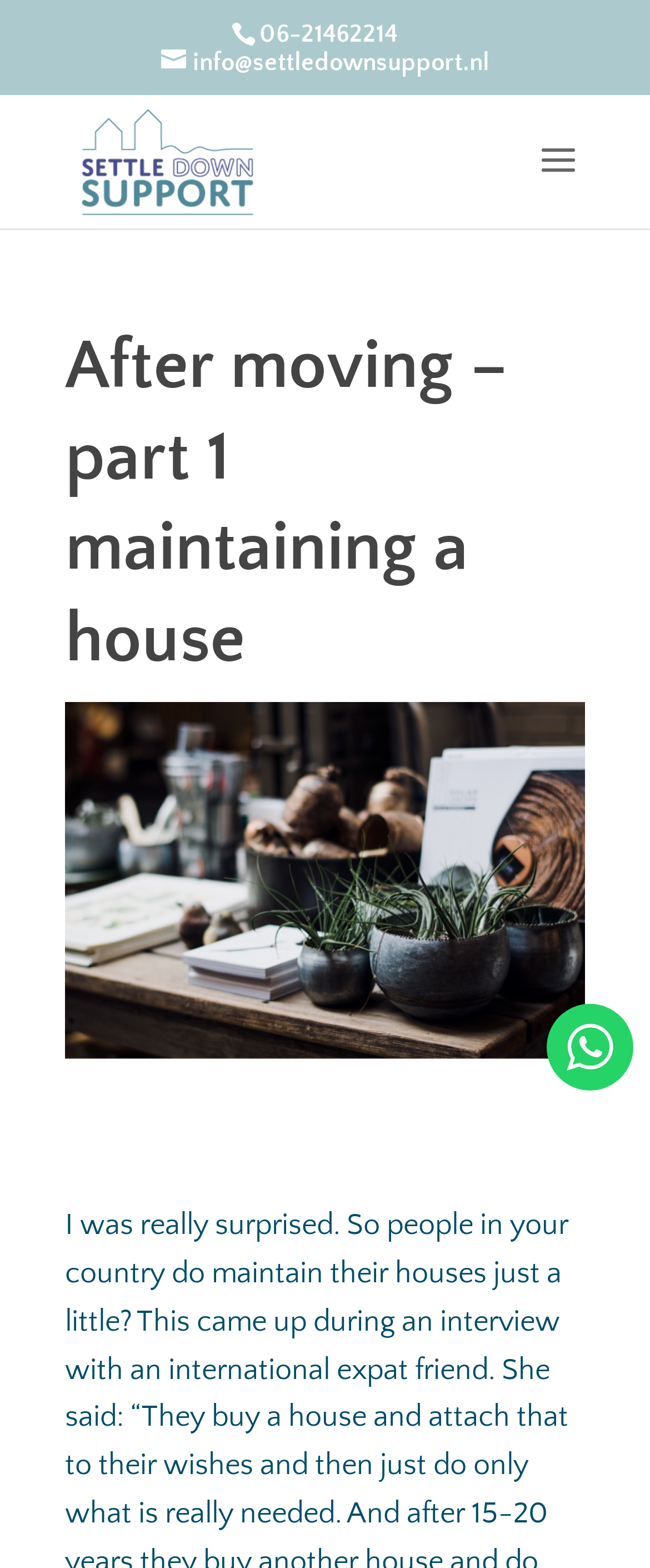Give a detailed explanation of the elements present on the webpage.

This webpage appears to be a blog about maintaining a house in the Netherlands, specifically targeting expats or internationals. At the top of the page, there is a header section with a phone number "06-21462214" and two links: "info@settledownsupport.nl" and "Settle Down Support", which is accompanied by an image of the same name. The "Settle Down Support" link is positioned to the left of the phone number.

Below the header section, there is a main heading "After moving – part 1 maintaining a house" that spans across the majority of the page. This heading is followed by a non-descriptive text element containing a single whitespace character.

At the bottom right corner of the page, there is a call-to-action element "We are here! Speak to us" with an accompanying image.